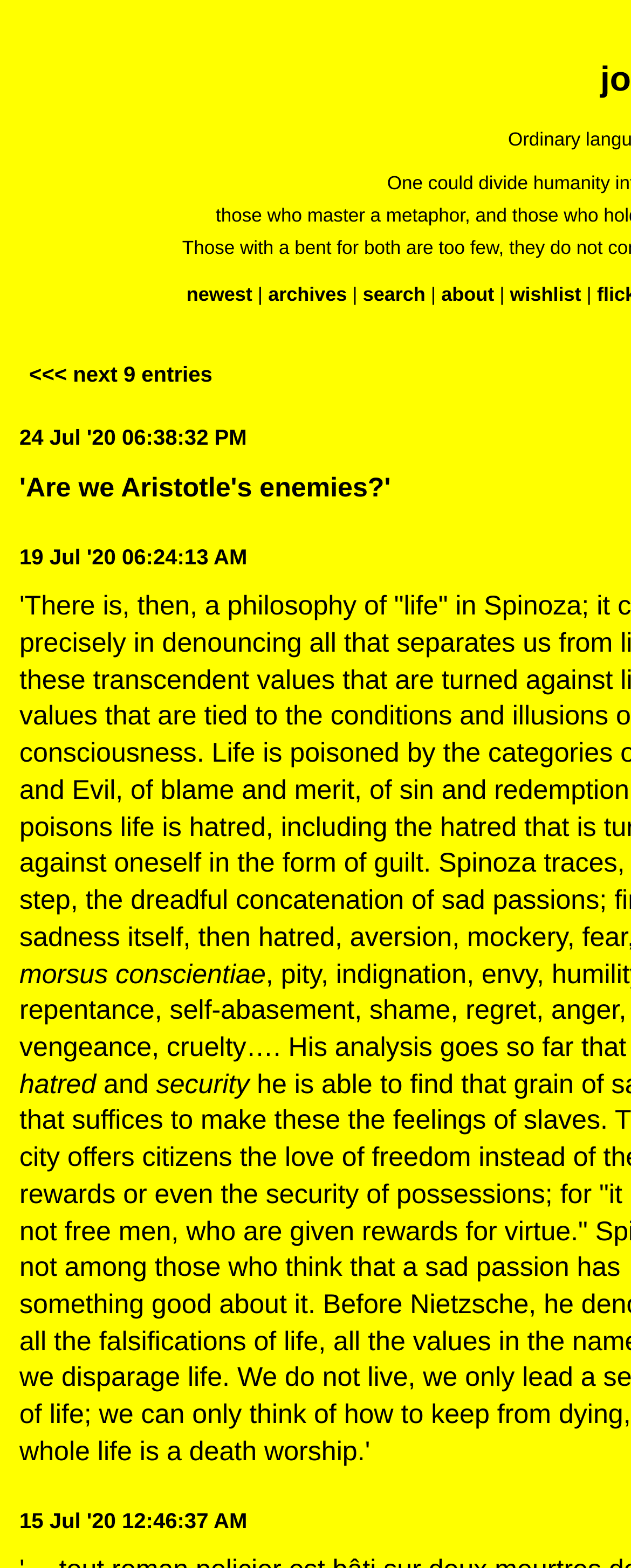Identify the coordinates of the bounding box for the element that must be clicked to accomplish the instruction: "go to newest entries".

[0.295, 0.18, 0.4, 0.195]